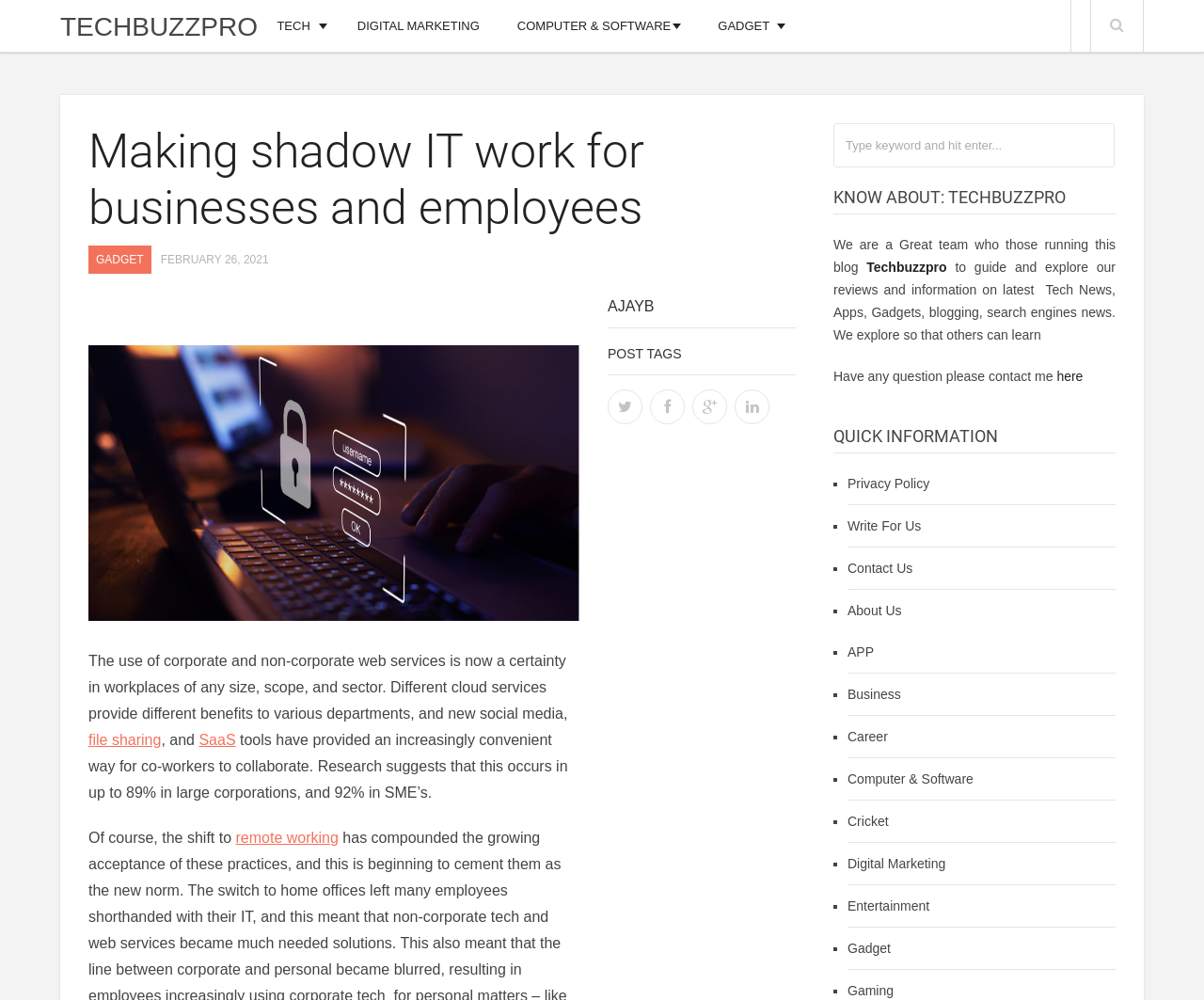Could you highlight the region that needs to be clicked to execute the instruction: "Visit the page about digital marketing"?

[0.297, 0.0, 0.398, 0.052]